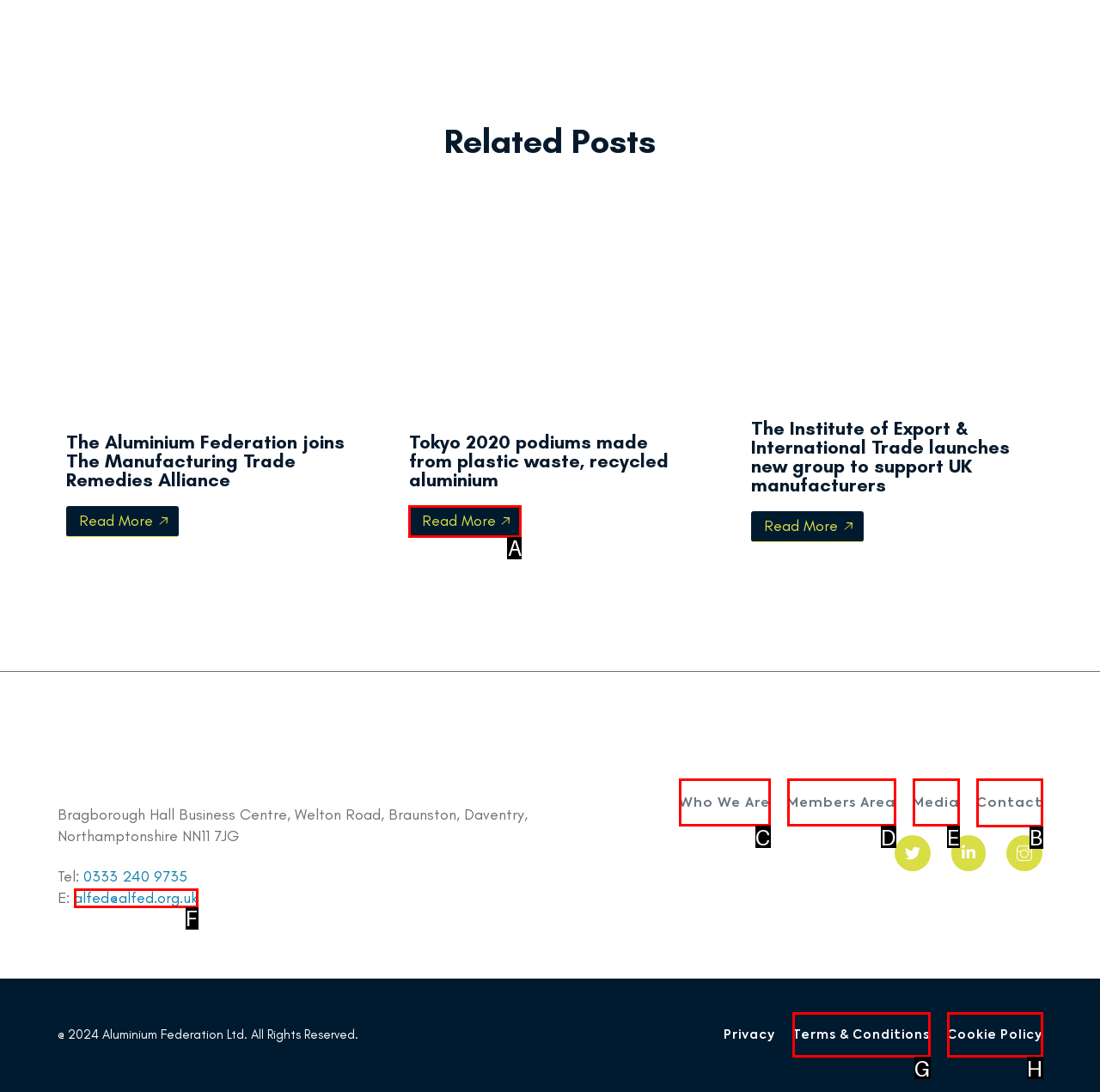Determine the letter of the UI element that you need to click to perform the task: Visit the Home page.
Provide your answer with the appropriate option's letter.

None